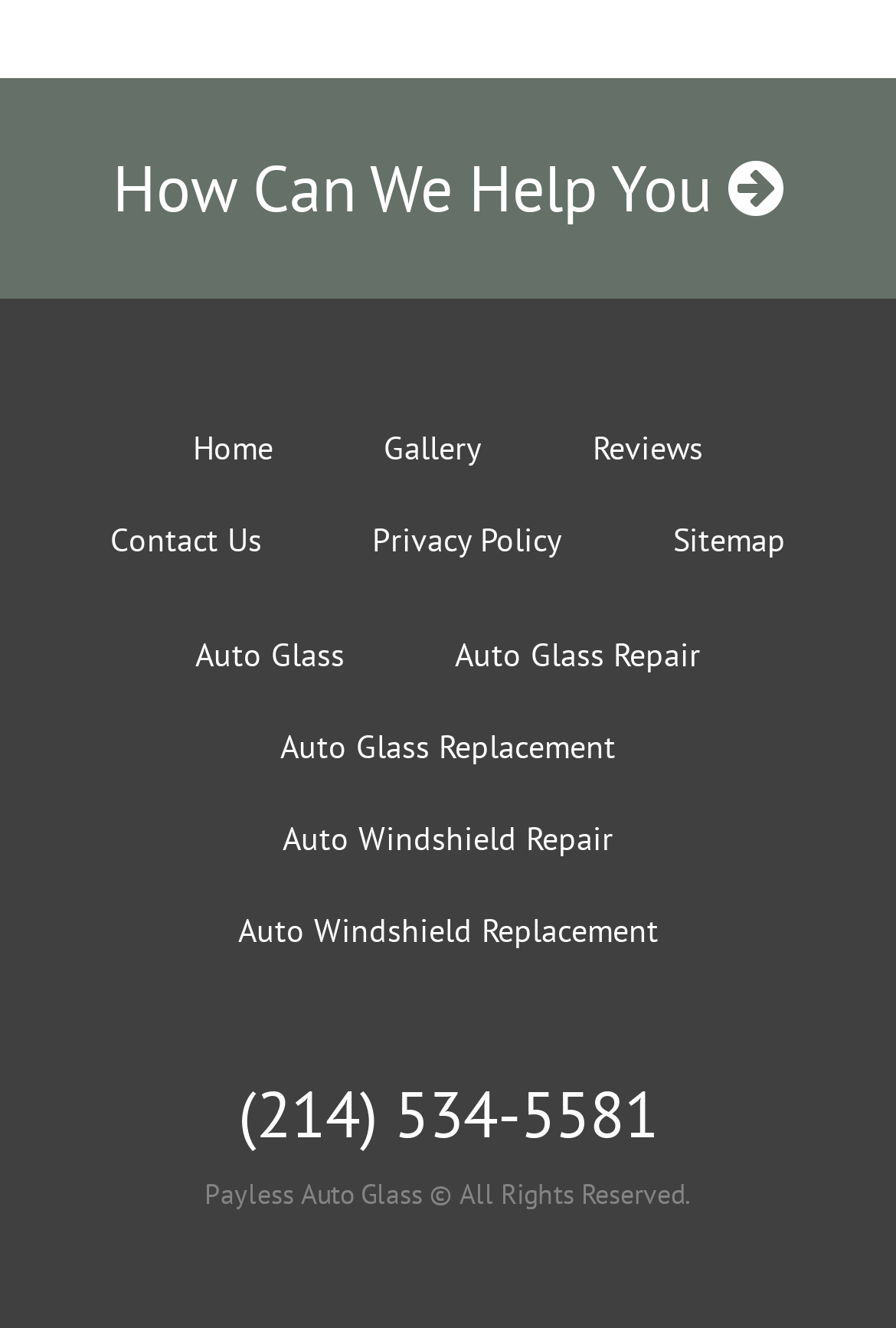Find the bounding box coordinates of the clickable region needed to perform the following instruction: "Click on 'How Can We Help You'". The coordinates should be provided as four float numbers between 0 and 1, i.e., [left, top, right, bottom].

[0.126, 0.109, 0.874, 0.173]